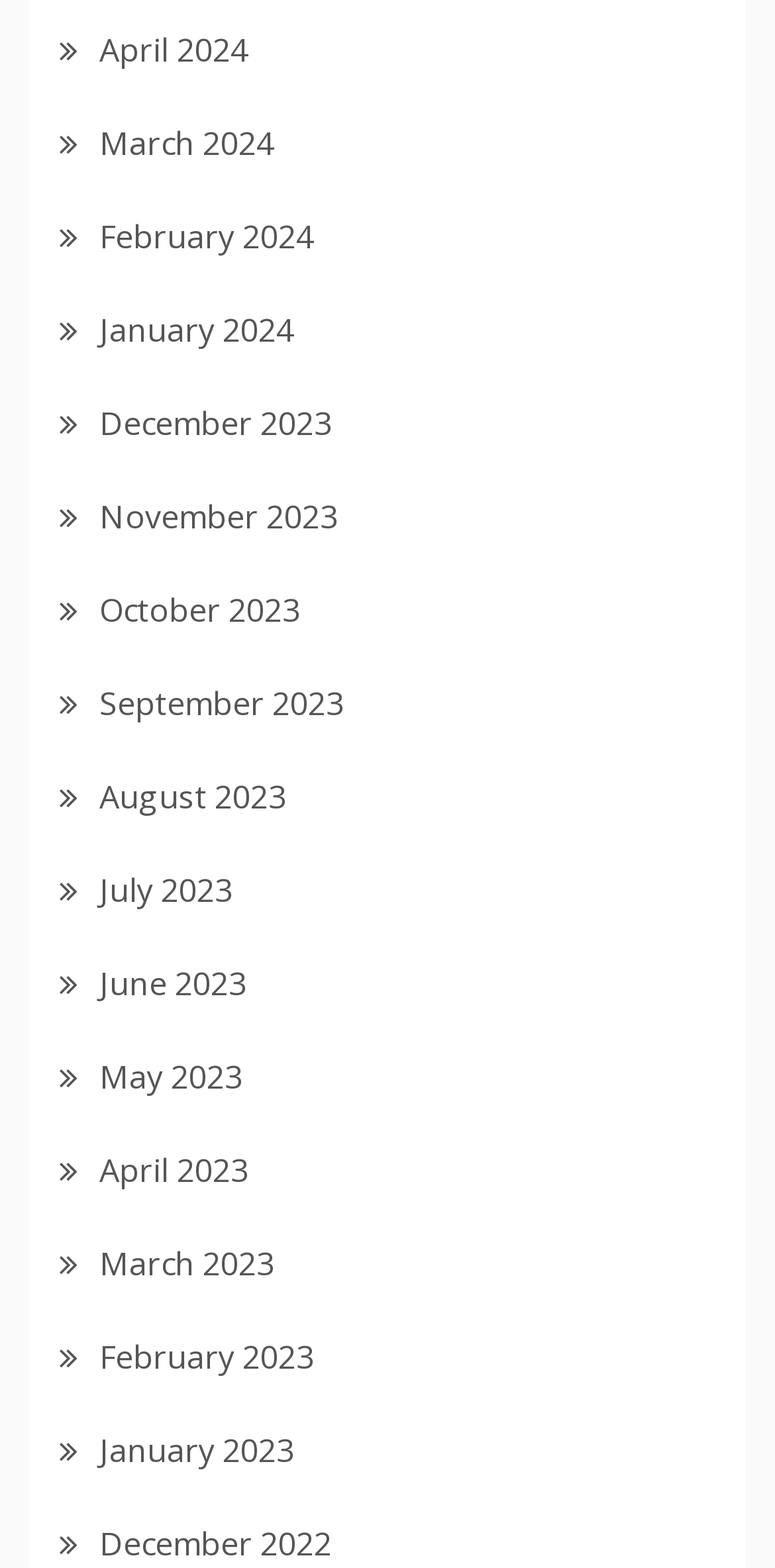Kindly determine the bounding box coordinates for the area that needs to be clicked to execute this instruction: "browse January 2024".

[0.128, 0.196, 0.379, 0.224]